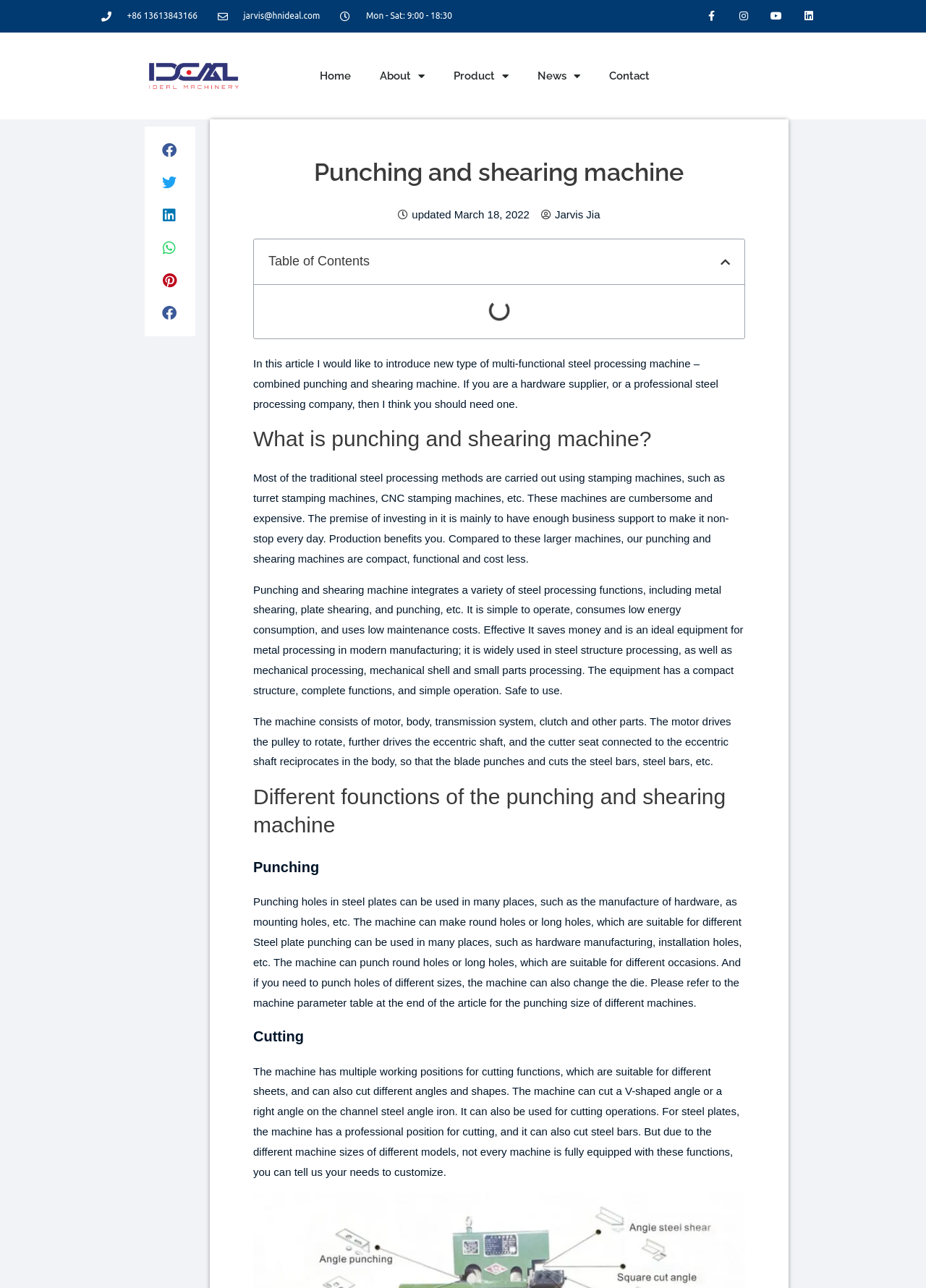From the screenshot, find the bounding box of the UI element matching this description: "aria-label="Share on whatsapp"". Supply the bounding box coordinates in the form [left, top, right, bottom], each a float between 0 and 1.

[0.167, 0.18, 0.2, 0.205]